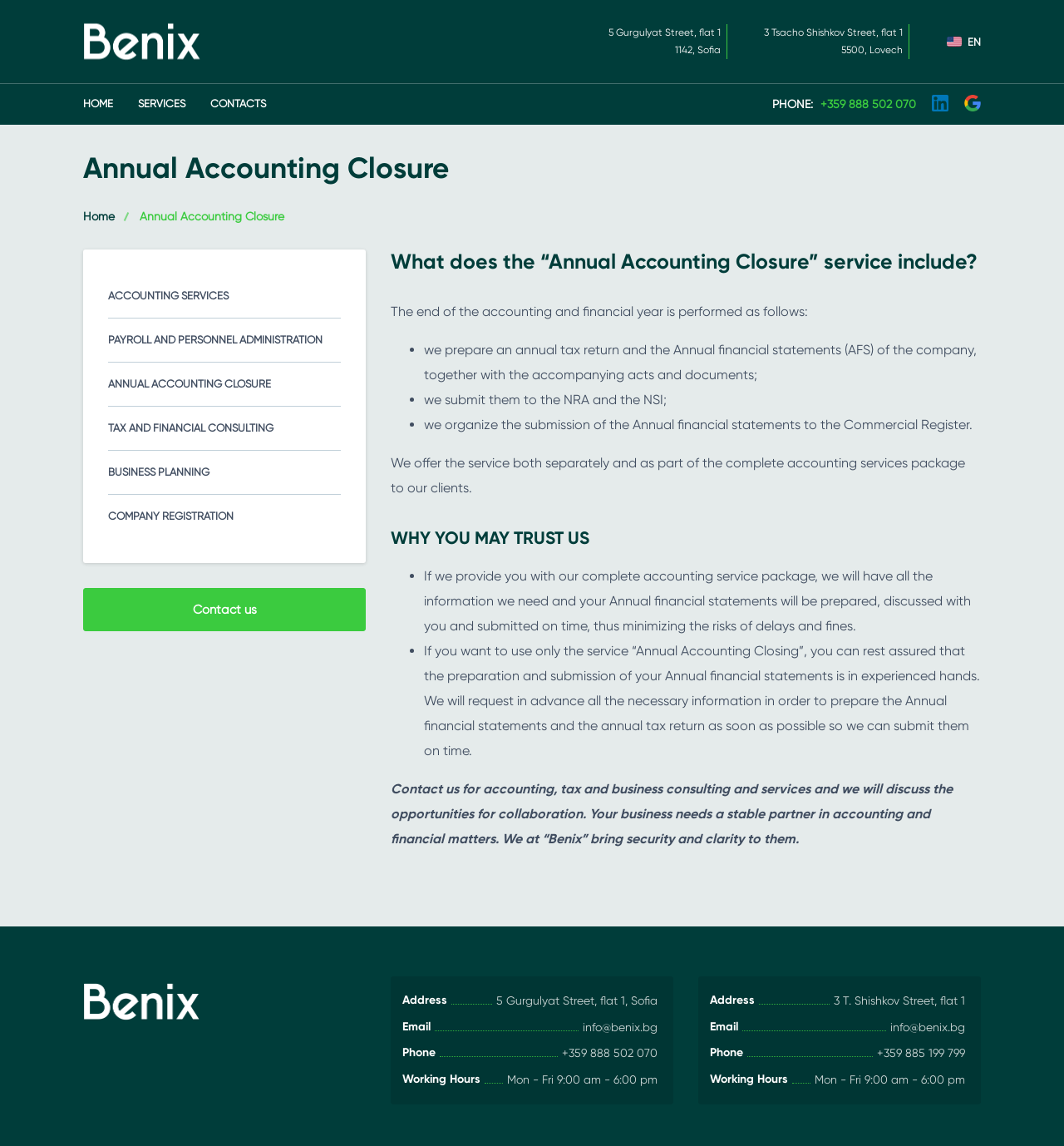Bounding box coordinates are specified in the format (top-left x, top-left y, bottom-right x, bottom-right y). All values are floating point numbers bounded between 0 and 1. Please provide the bounding box coordinate of the region this sentence describes: Payroll and personnel administration

[0.102, 0.278, 0.32, 0.316]